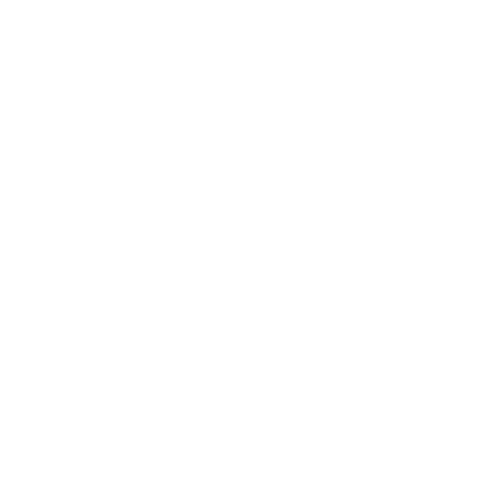How much does Derek cost?
Examine the screenshot and reply with a single word or phrase.

£150.00